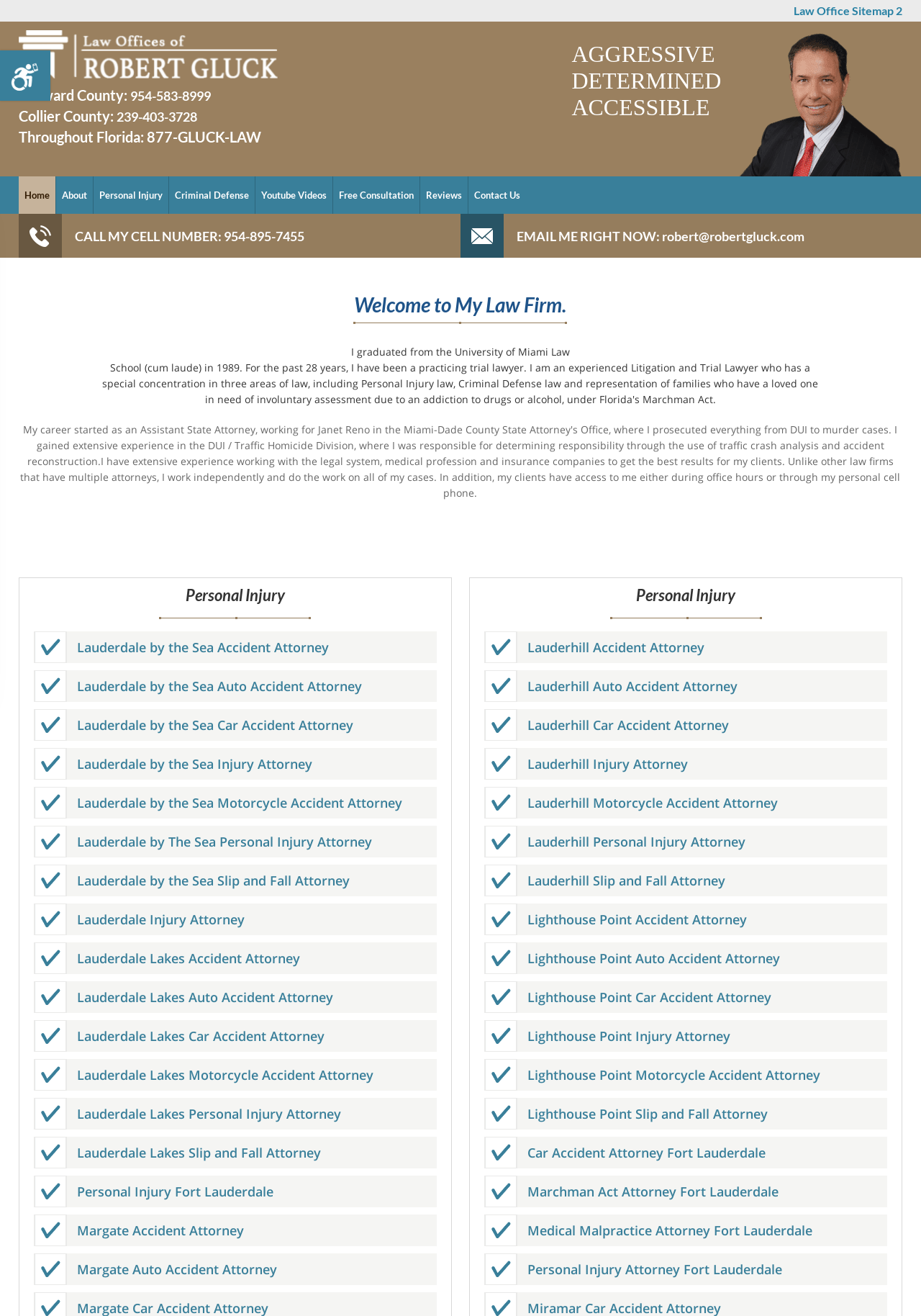What is the profession of Robert Gluck?
Please answer the question as detailed as possible based on the image.

I inferred the answer by looking at the image element with the text 'Attorney Robert Gluck' and the various links related to law services, which suggests that Robert Gluck is an attorney.